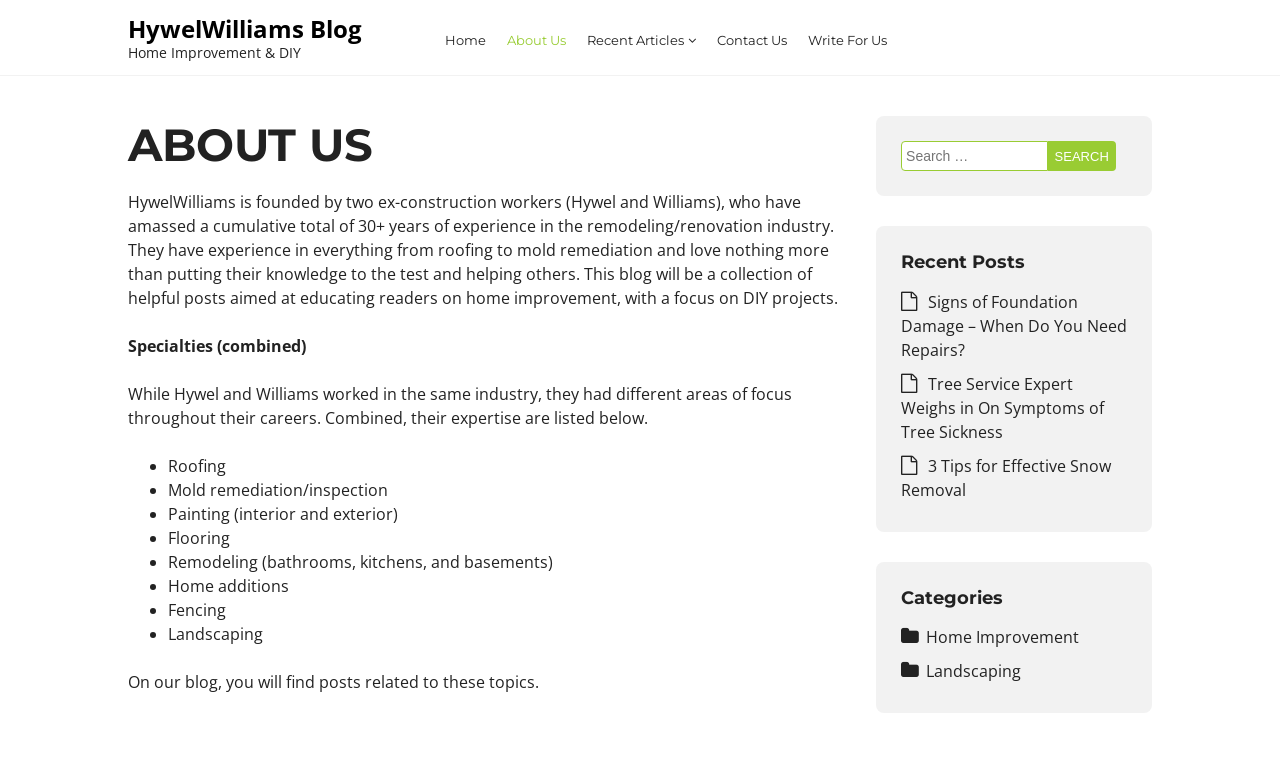Describe all visible elements and their arrangement on the webpage.

The webpage is about HywelWilliams Blog, a blog focused on home improvement and DIY projects. At the top, there is a navigation menu with links to "Home", "About Us", "Recent Articles", "Contact Us", and "Write For Us". 

Below the navigation menu, there is a main section that takes up most of the page. This section is divided into two parts. The left part contains an article about the blog's founders, Hywel and Williams, who have 30+ years of experience in the remodeling/renovation industry. The article describes their expertise in various areas, including roofing, mold remediation, painting, flooring, remodeling, home additions, fencing, and landscaping. 

The right part of the main section contains a complementary section with a search box and a "Search" button. Below the search box, there is a section titled "Recent Posts" that lists three recent articles with links to "Signs of Foundation Damage – When Do You Need Repairs?", "Tree Service Expert Weighs in On Symptoms of Tree Sickness", and "3 Tips for Effective Snow Removal". 

Further down, there is a "Categories" section that lists two categories: "Home Improvement" and "Landscaping", both with links to related articles.